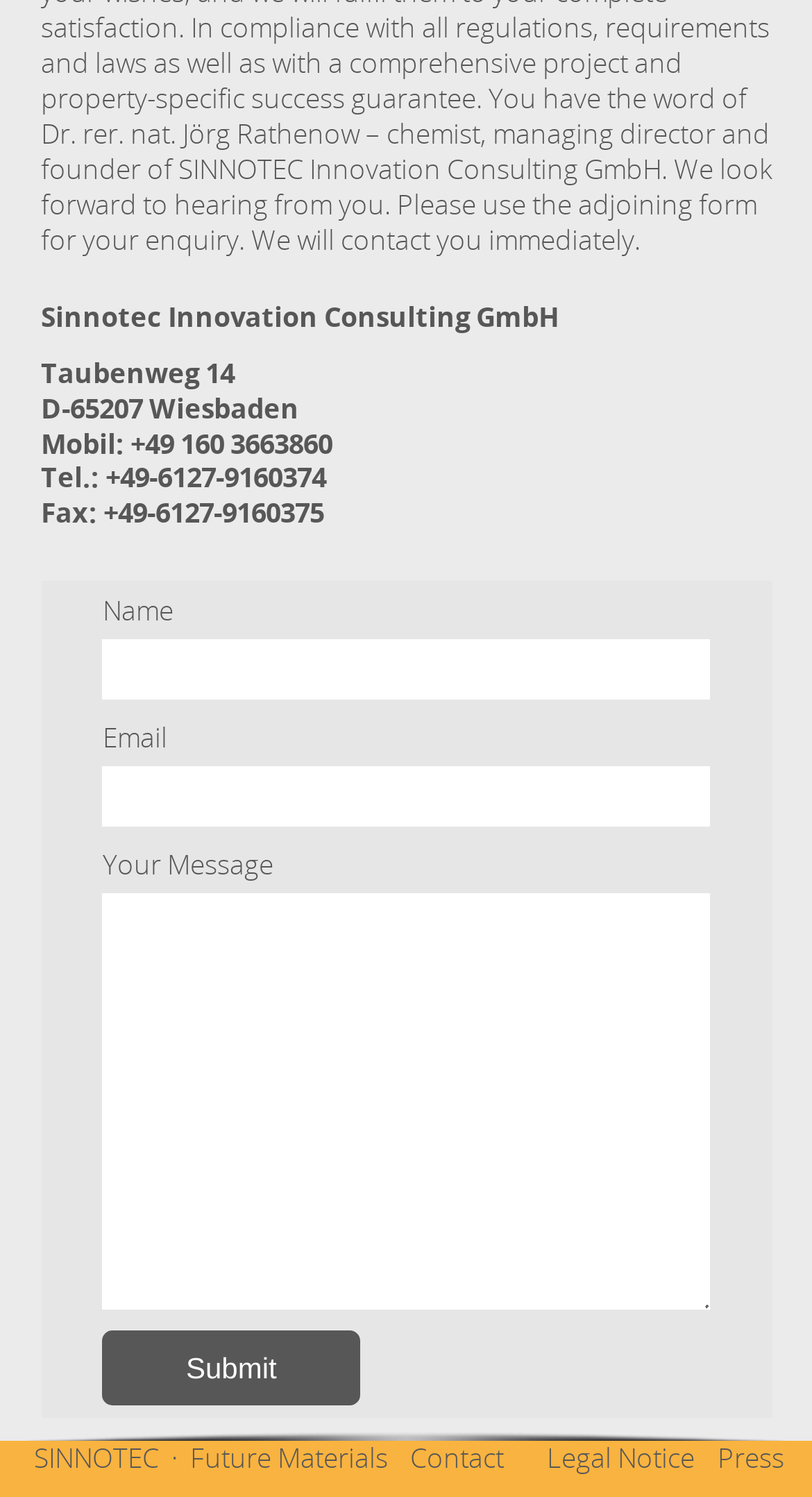Please predict the bounding box coordinates (top-left x, top-left y, bottom-right x, bottom-right y) for the UI element in the screenshot that fits the description: parent_node: Your Message name="fieldMUNIT-16ba5f12-df25-49c0-a3fb-3ddcc41de916-MUNIT"

[0.126, 0.596, 0.873, 0.875]